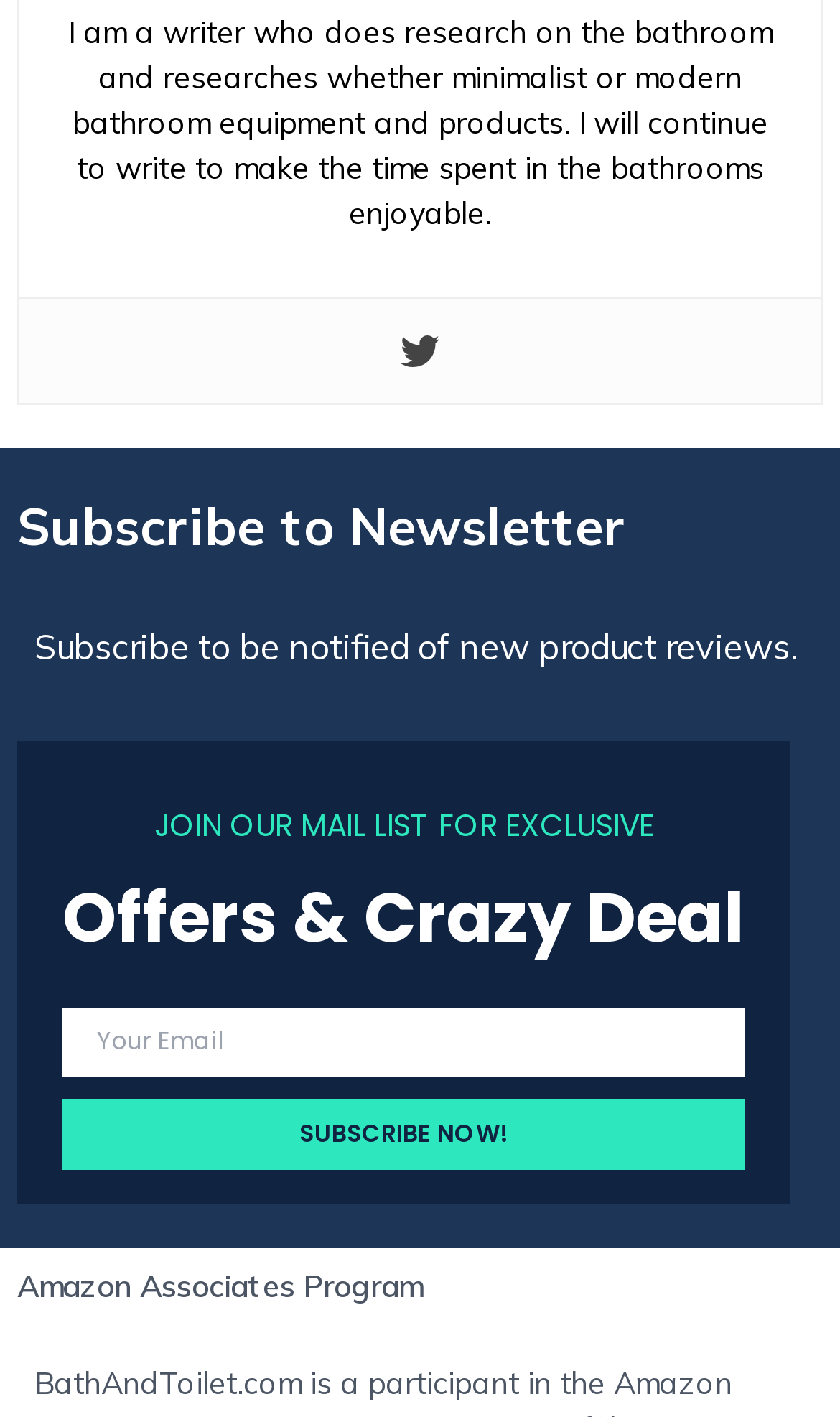What type of deals are offered?
Answer with a single word or phrase, using the screenshot for reference.

exclusive offers